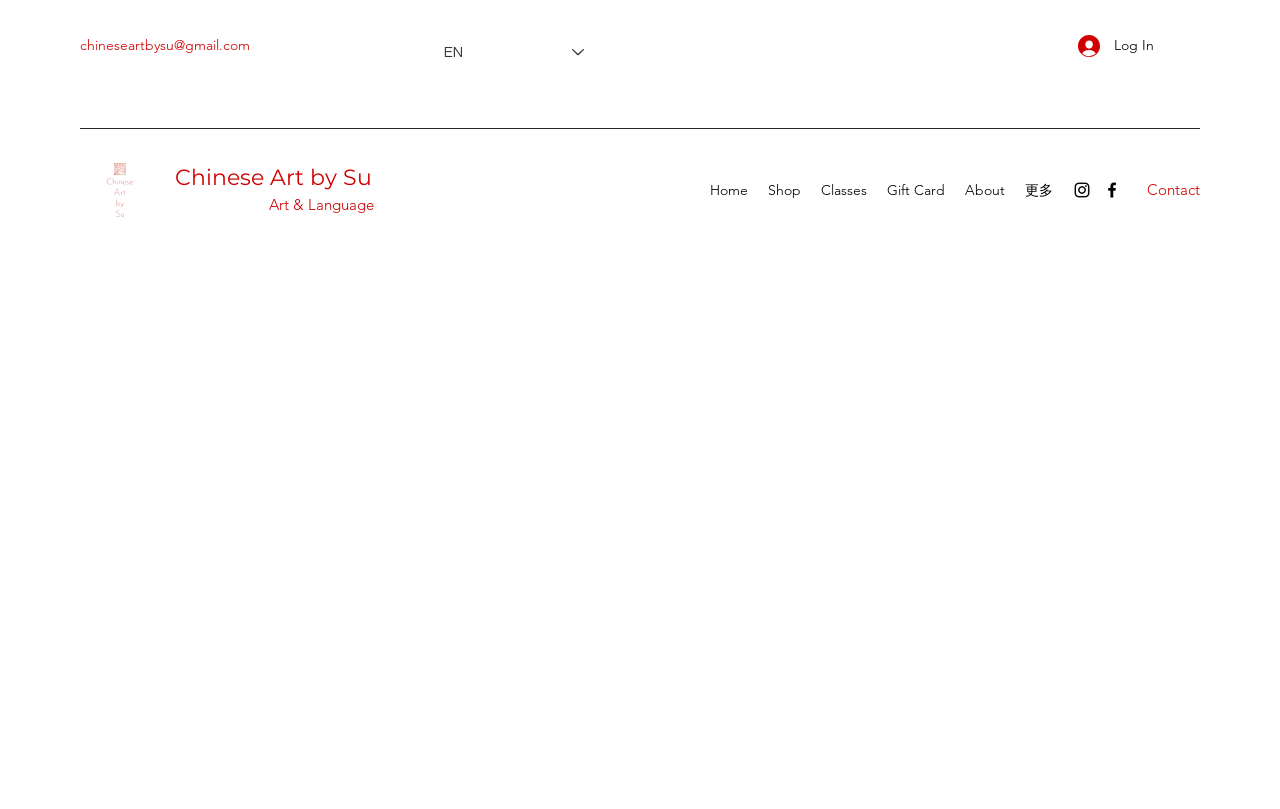Please identify the bounding box coordinates of the element I should click to complete this instruction: 'view instagram profile'. The coordinates should be given as four float numbers between 0 and 1, like this: [left, top, right, bottom].

[0.838, 0.222, 0.853, 0.247]